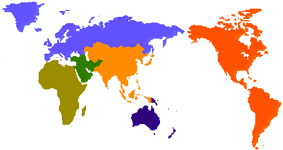Depict the image with a detailed narrative.

The image depicts a world map divided into several color-coded regions, representing various geographical areas or countries. Each region is filled with a distinct color, including shades of purple, blue, orange, green, and brown. This visually engaging representation likely serves as a tool for analyzing or categorizing global regions in the context of the Upland Lao Society, as indicated by its association with related content on Laos. The map's simplicity and clear color differentiation facilitate easy understanding of the designated areas, making it a useful resource for educational or demographic studies related to Laos and its upland societies.